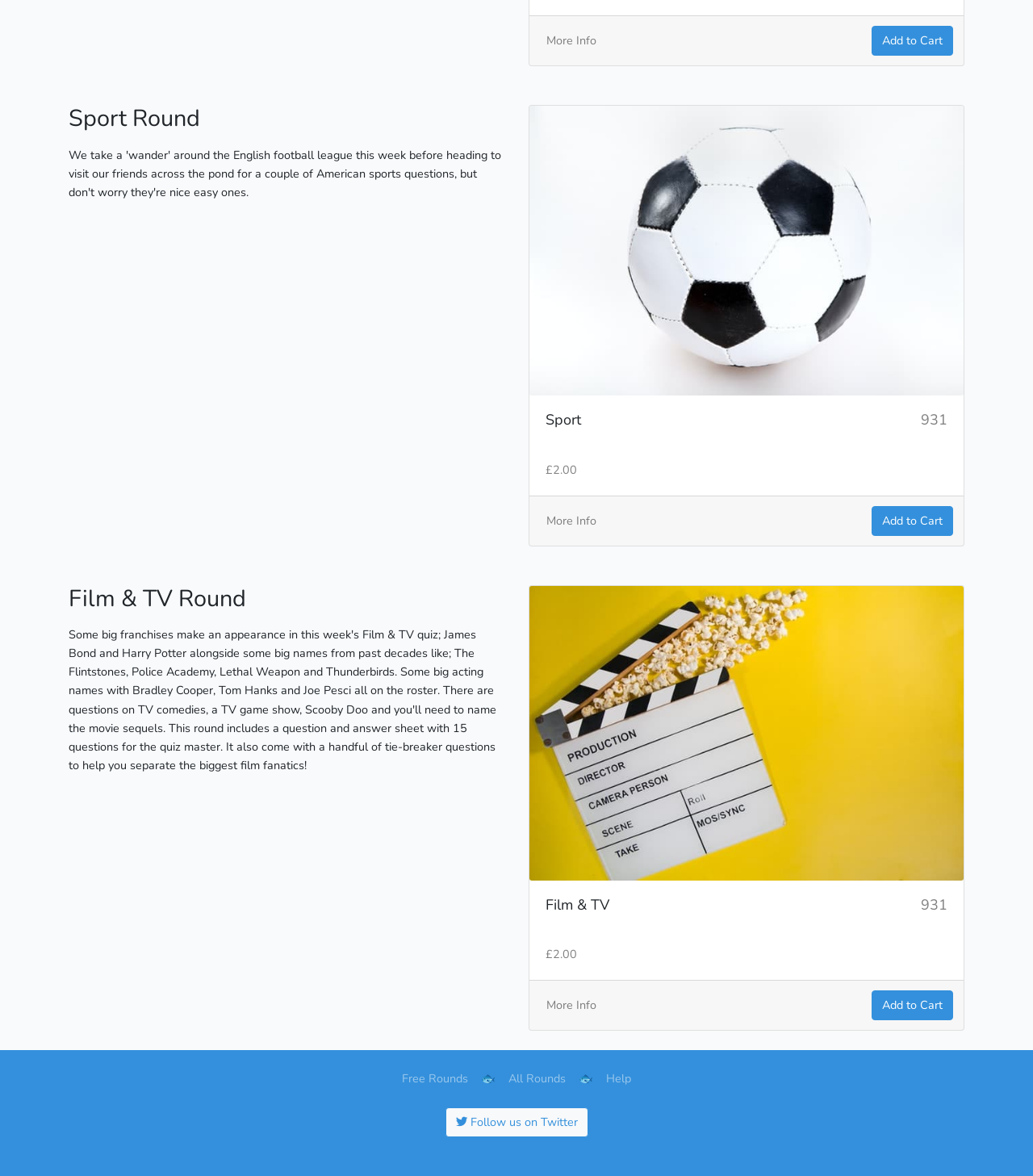Based on the image, please elaborate on the answer to the following question:
What is the theme of the second round?

The theme of the second round can be determined by looking at the heading element with the text 'Film & TV Round' which is located above the image of the clapperboard with popcorn pouring out of it on a yellow background.